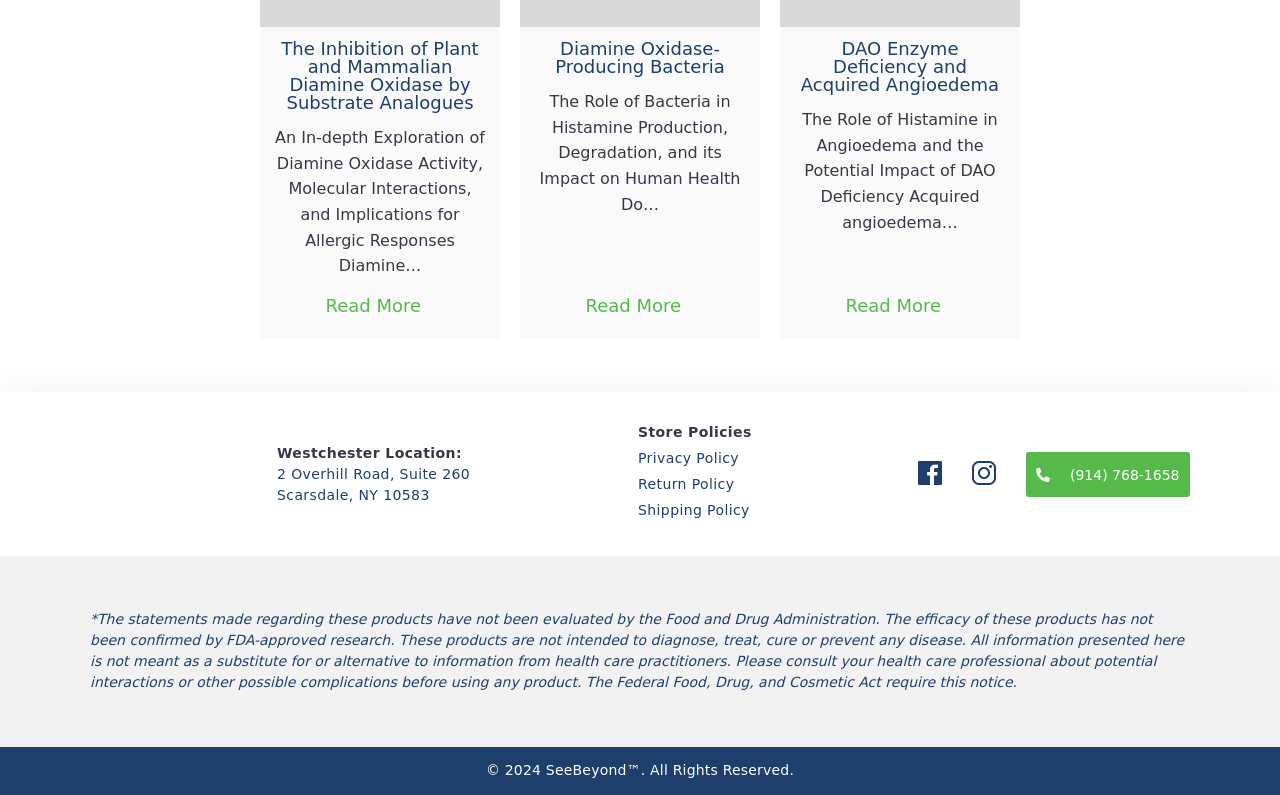What is the topic of the first heading?
Please provide a single word or phrase answer based on the image.

Diamine Oxidase